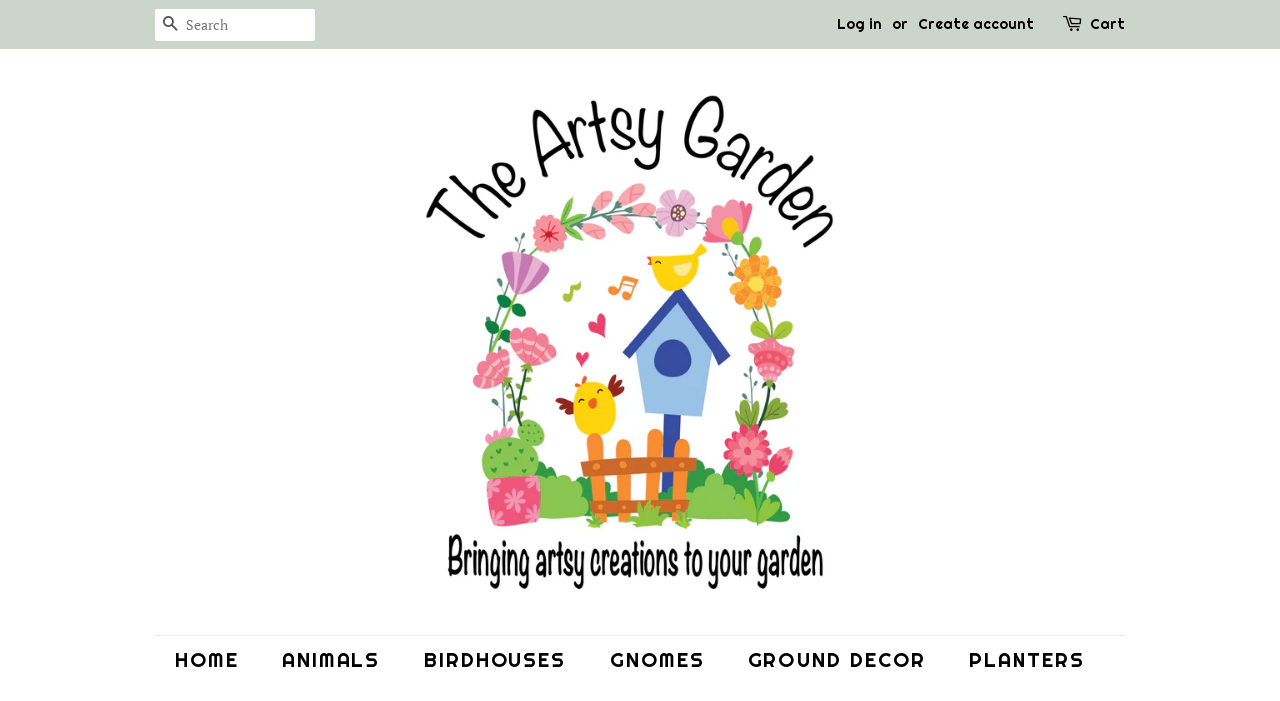Provide your answer in one word or a succinct phrase for the question: 
How many links are in the top right corner?

3